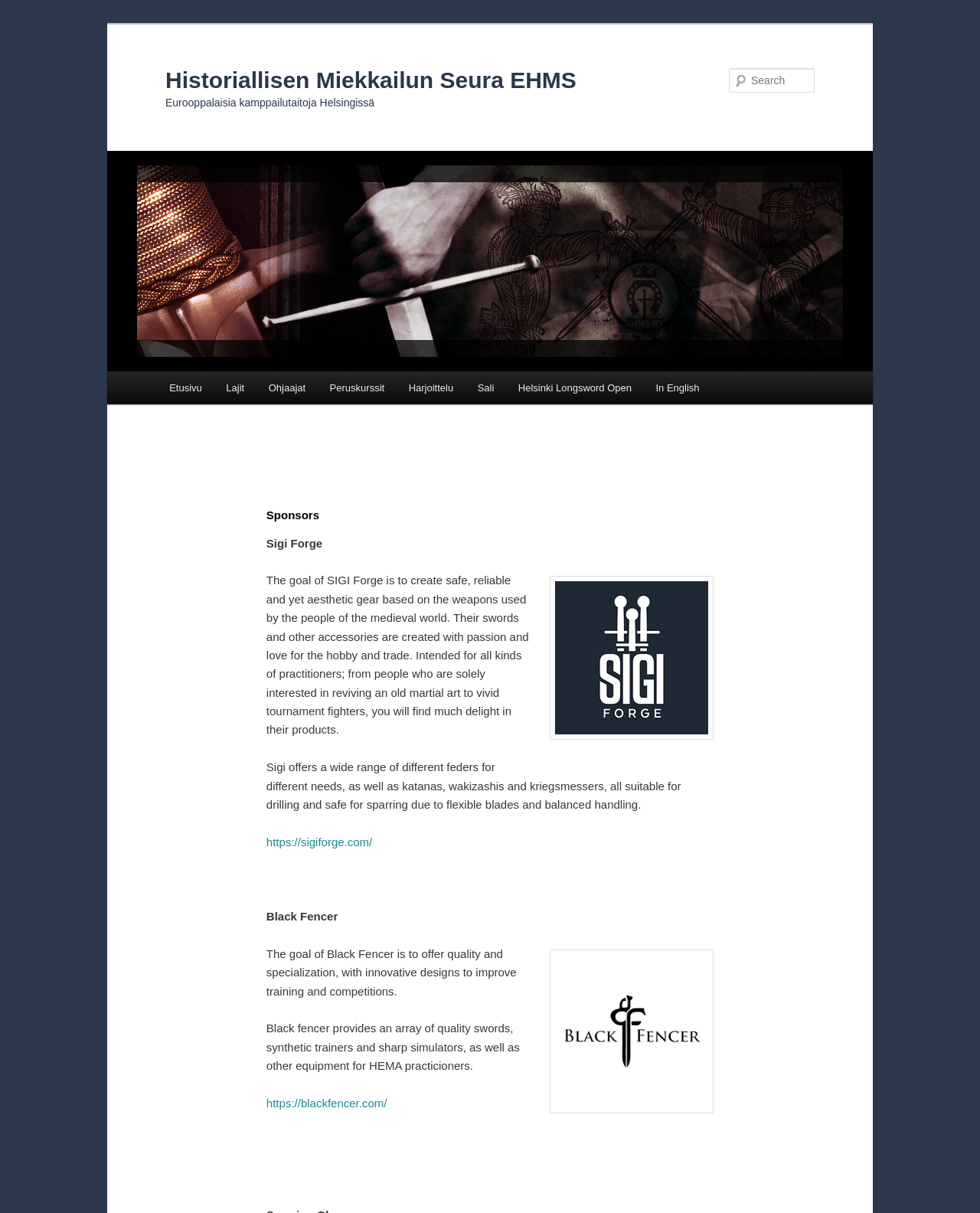Locate the UI element described as follows: "parent_node: Search name="s" placeholder="Search"". Return the bounding box coordinates as four float numbers between 0 and 1 in the order [left, top, right, bottom].

[0.744, 0.056, 0.831, 0.076]